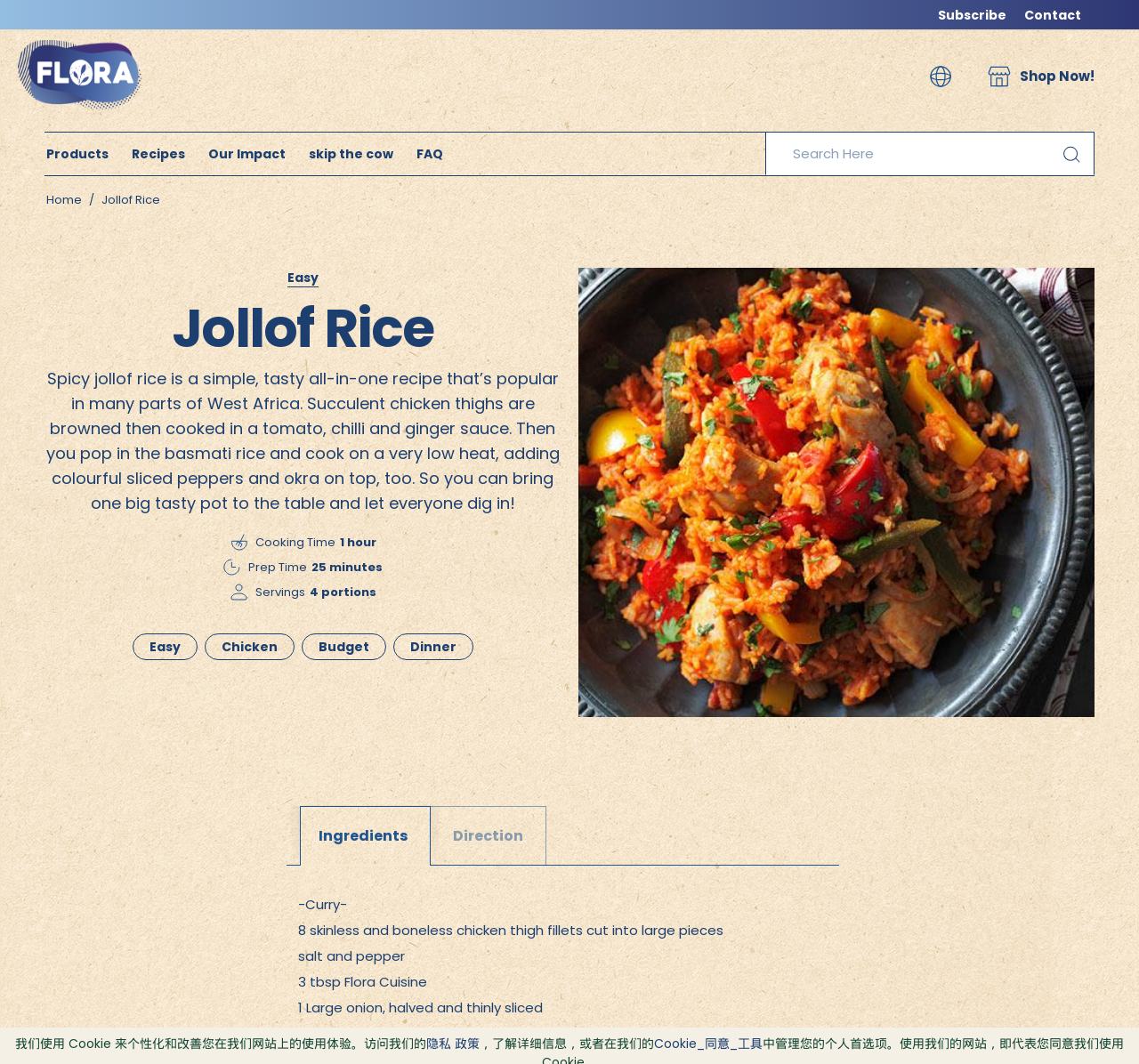Explain the contents of the webpage comprehensively.

This webpage is about a recipe for Spicy Jollof Rice, a popular West African dish. At the top, there are several links, including "Subscribe", "Contact", and "Logo Black", which is likely a logo for the website. To the right of these links, there are buttons for "Store Locator" and "Shop Now!".

Below these links, there is a navigation menu with options for "Products", "Recipes", "Our Impact", "skip the cow", "FAQ", and a search box. The search box is accompanied by a button labeled "Search Here".

The main content of the page is divided into sections. The first section has a heading "Jollof Rice" and a brief description of the recipe. Below this, there is an image, and then several lines of text providing information about the recipe, including cooking time, prep time, and servings.

To the right of this section, there are three small images, each with a label: "Cooking Time", "Prep Time", and "Servings". Below these images, there are several tags or categories, including "Easy", "Chicken", "Budget", and "Dinner".

The next section has a tab list with two options: "Ingredients" and "Direction". The "Ingredients" tab is selected by default, and it lists the ingredients needed for the recipe, including curry, chicken thigh fillets, salt and pepper, and several other items.

At the bottom of the page, there is a message about the use of cookies on the website, with links to the privacy policy and a cookie agreement tool.